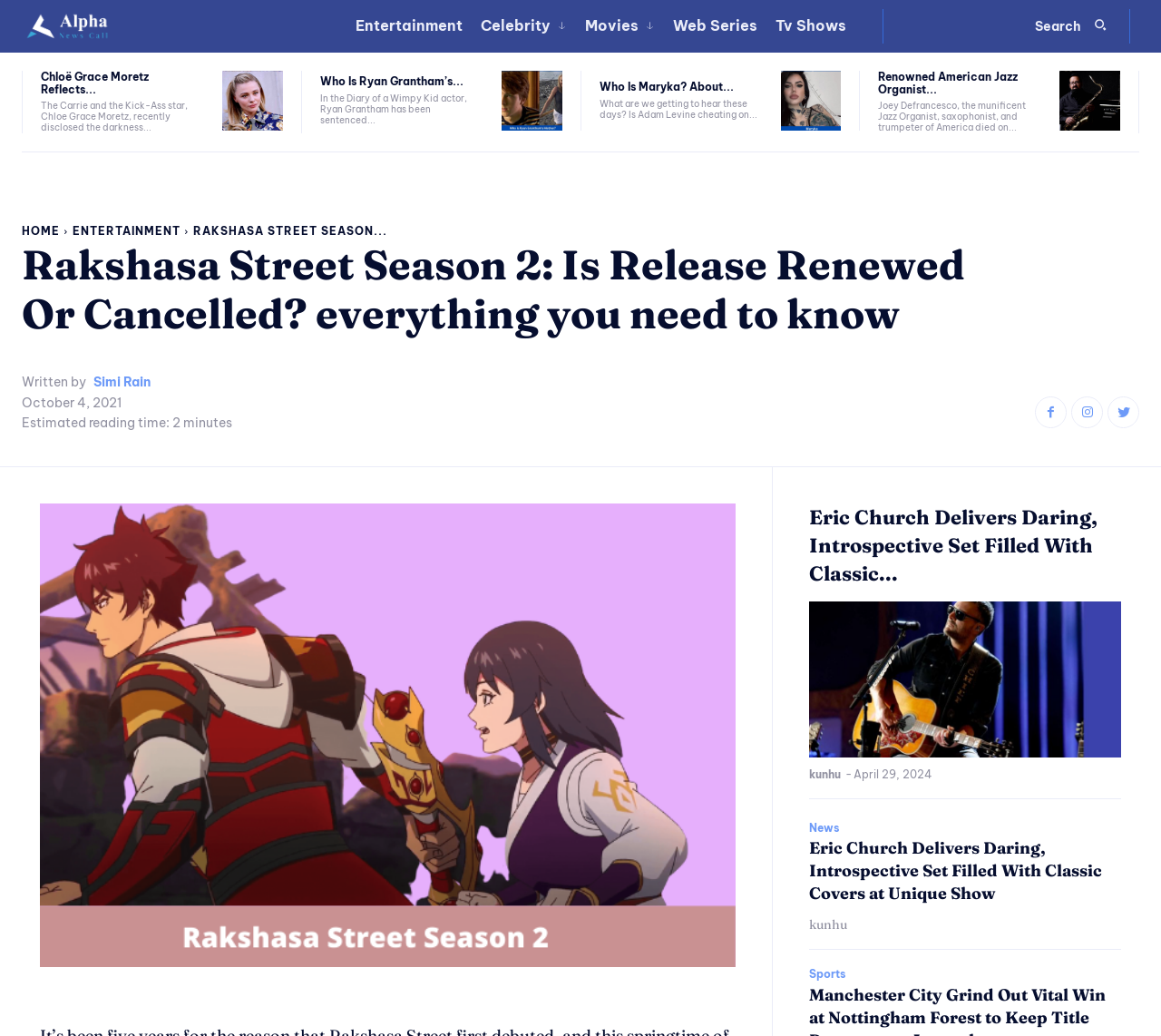Please indicate the bounding box coordinates for the clickable area to complete the following task: "Search for something". The coordinates should be specified as four float numbers between 0 and 1, i.e., [left, top, right, bottom].

[0.88, 0.009, 0.965, 0.042]